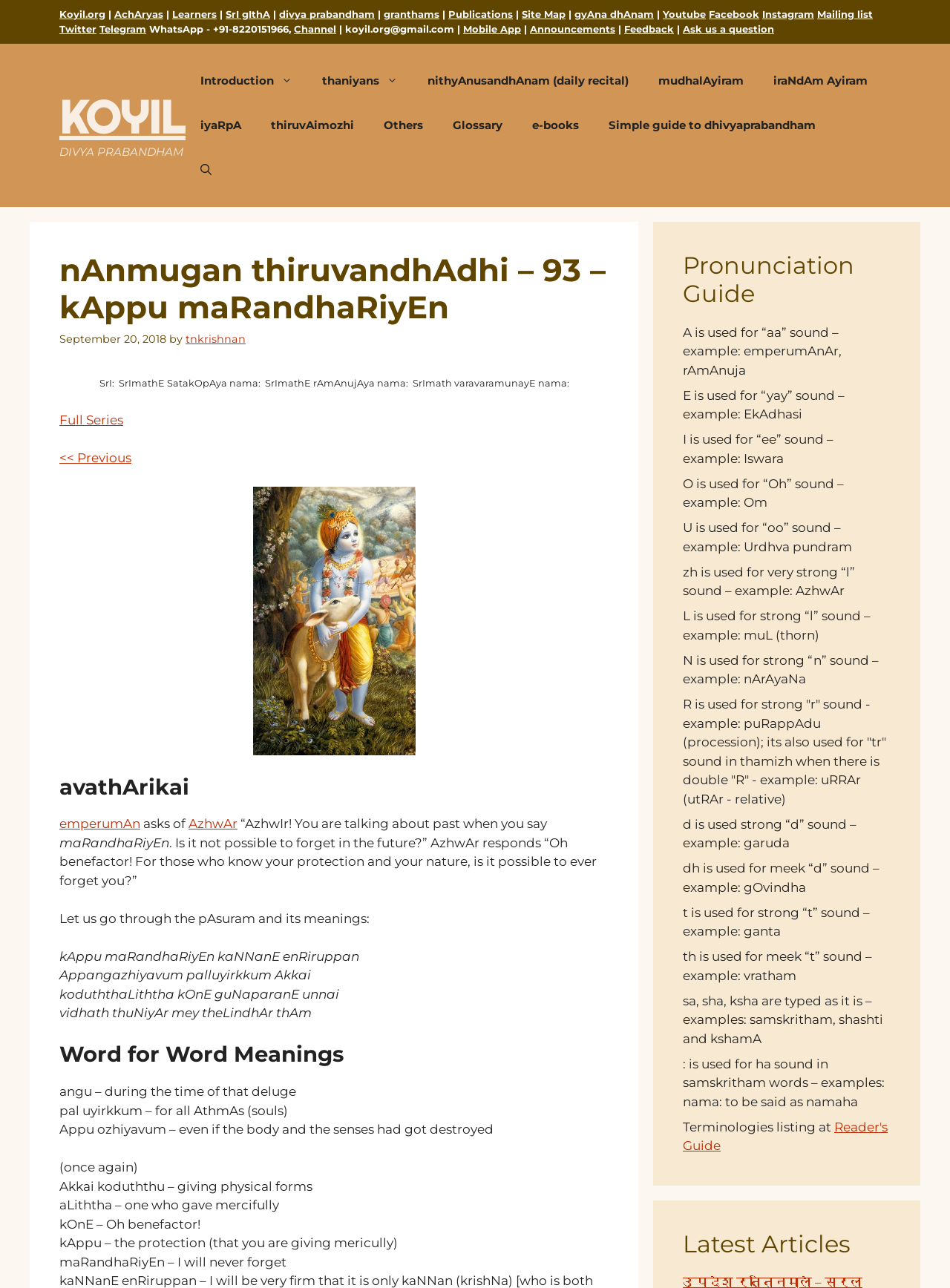How many navigation links are available?
Can you give a detailed and elaborate answer to the question?

The navigation links are located at the top-center of the webpage. There are links to Introduction, thaniyans, nithyAnusandhAnam, mudhalAyiram, iraNdAm Ayiram, iyarppA, thiruvAimozhi, Others, and Glossary, which makes a total of 9 navigation links.